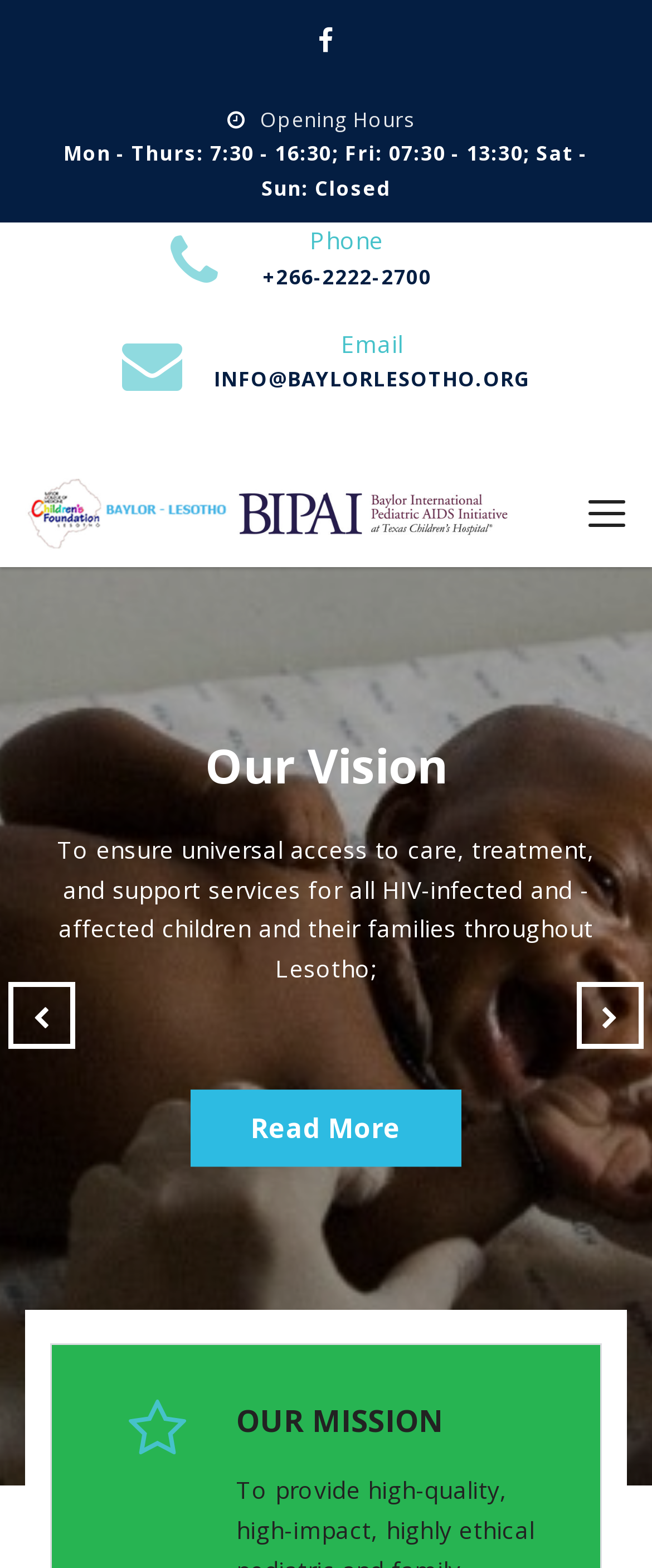Give a one-word or short-phrase answer to the following question: 
What is the email address of BCMCF?

INFO@BAYLORLESOTHO.ORG